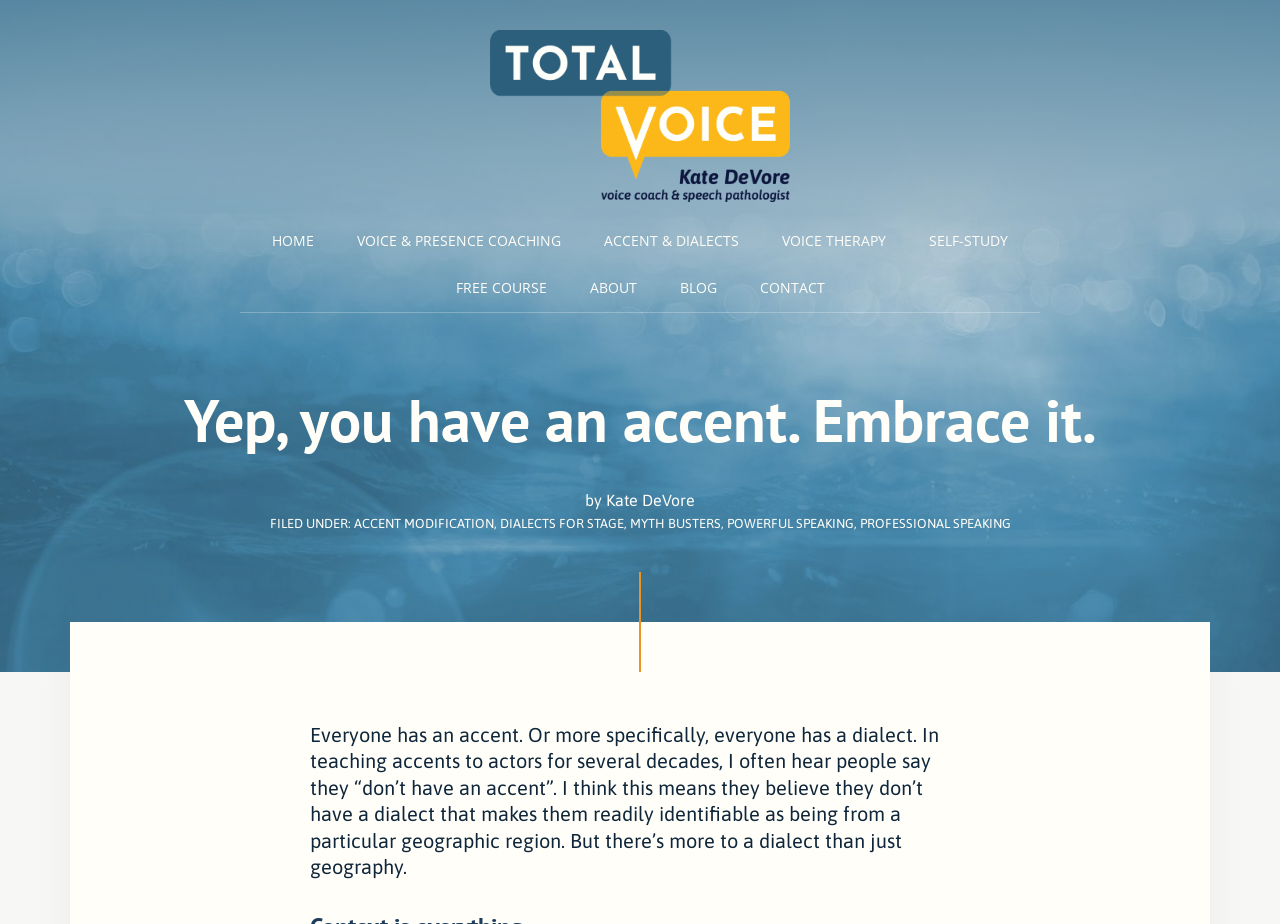Refer to the image and provide an in-depth answer to the question:
What is the name of the website?

The name of the website can be determined by looking at the link element with the text 'Total Voice' and an image with the same text, which is likely the logo of the website.